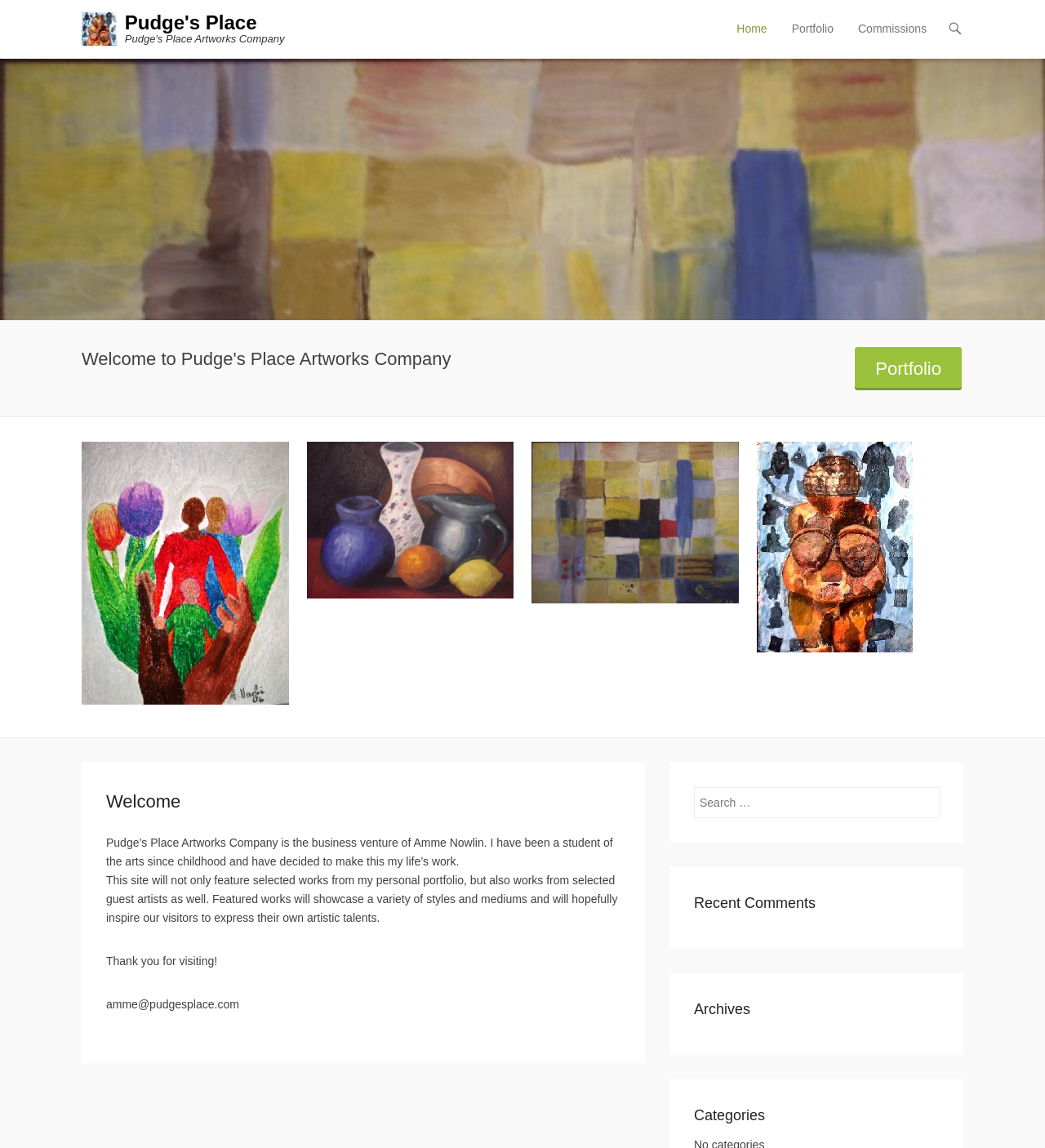Identify the bounding box coordinates necessary to click and complete the given instruction: "View the 'Portfolio'".

[0.817, 0.301, 0.922, 0.341]